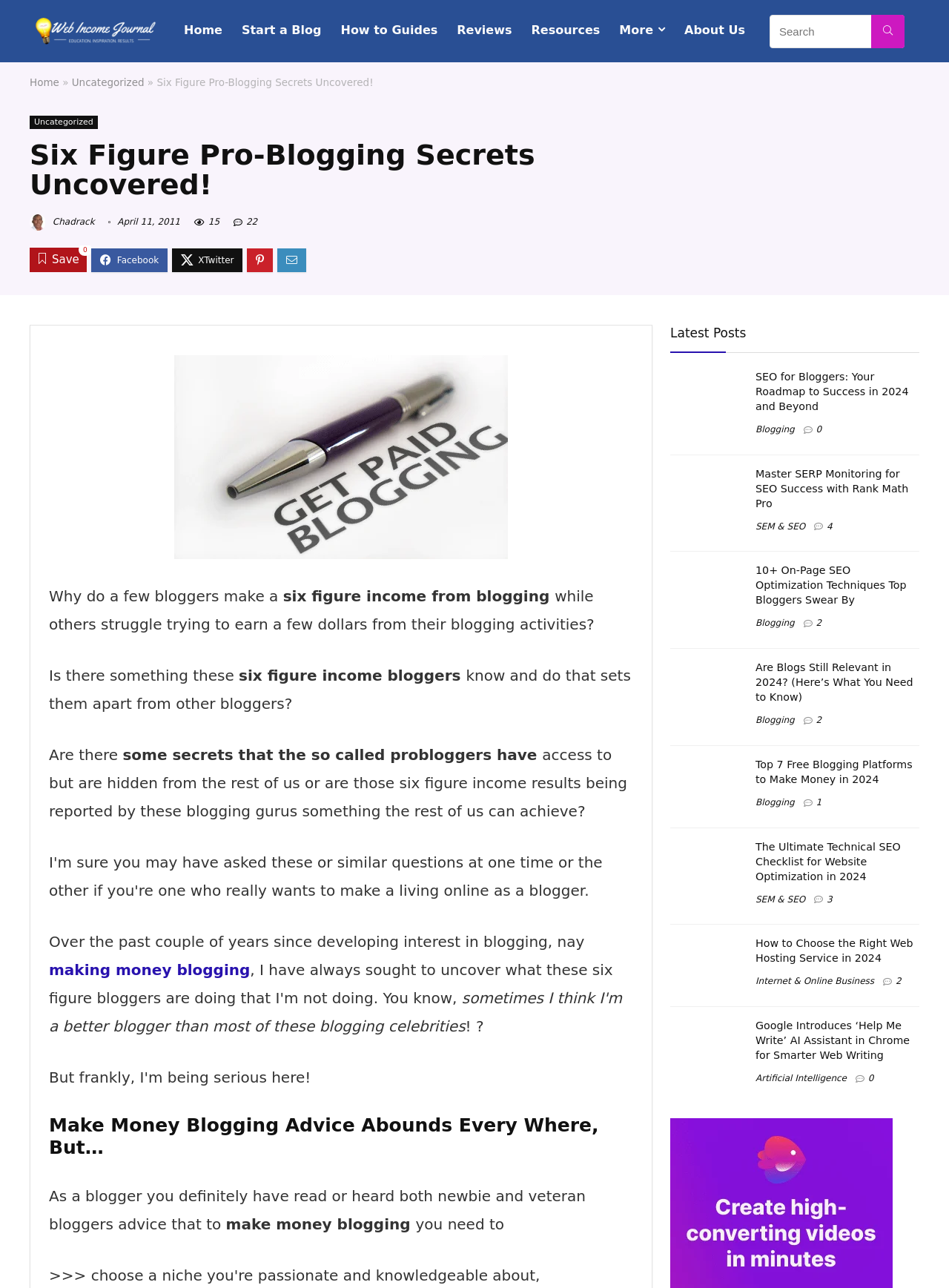Identify the bounding box coordinates necessary to click and complete the given instruction: "Click on the link to Chronos Theatertexte".

None